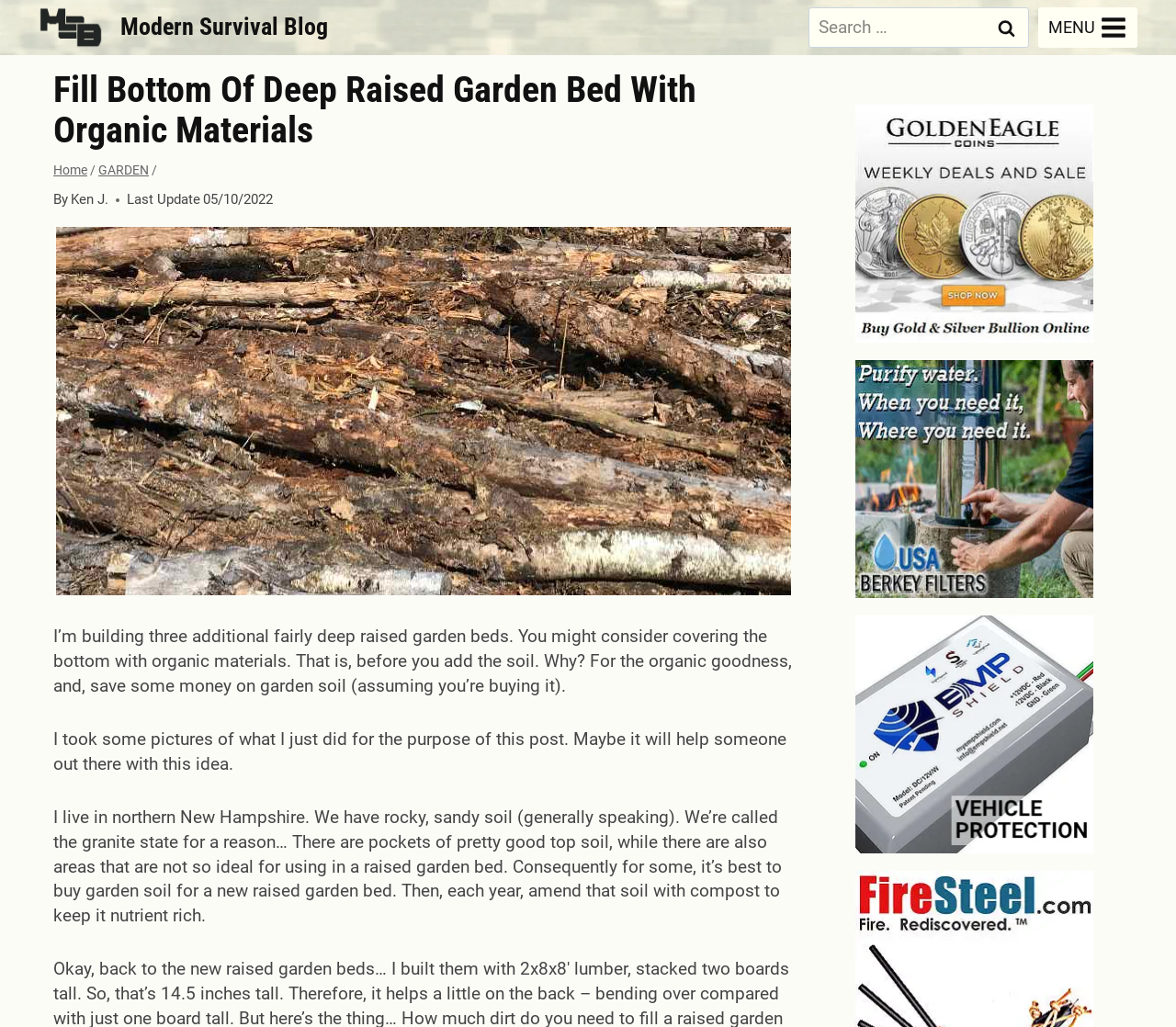What is the date of the last update?
Observe the image and answer the question with a one-word or short phrase response.

05/10/2022